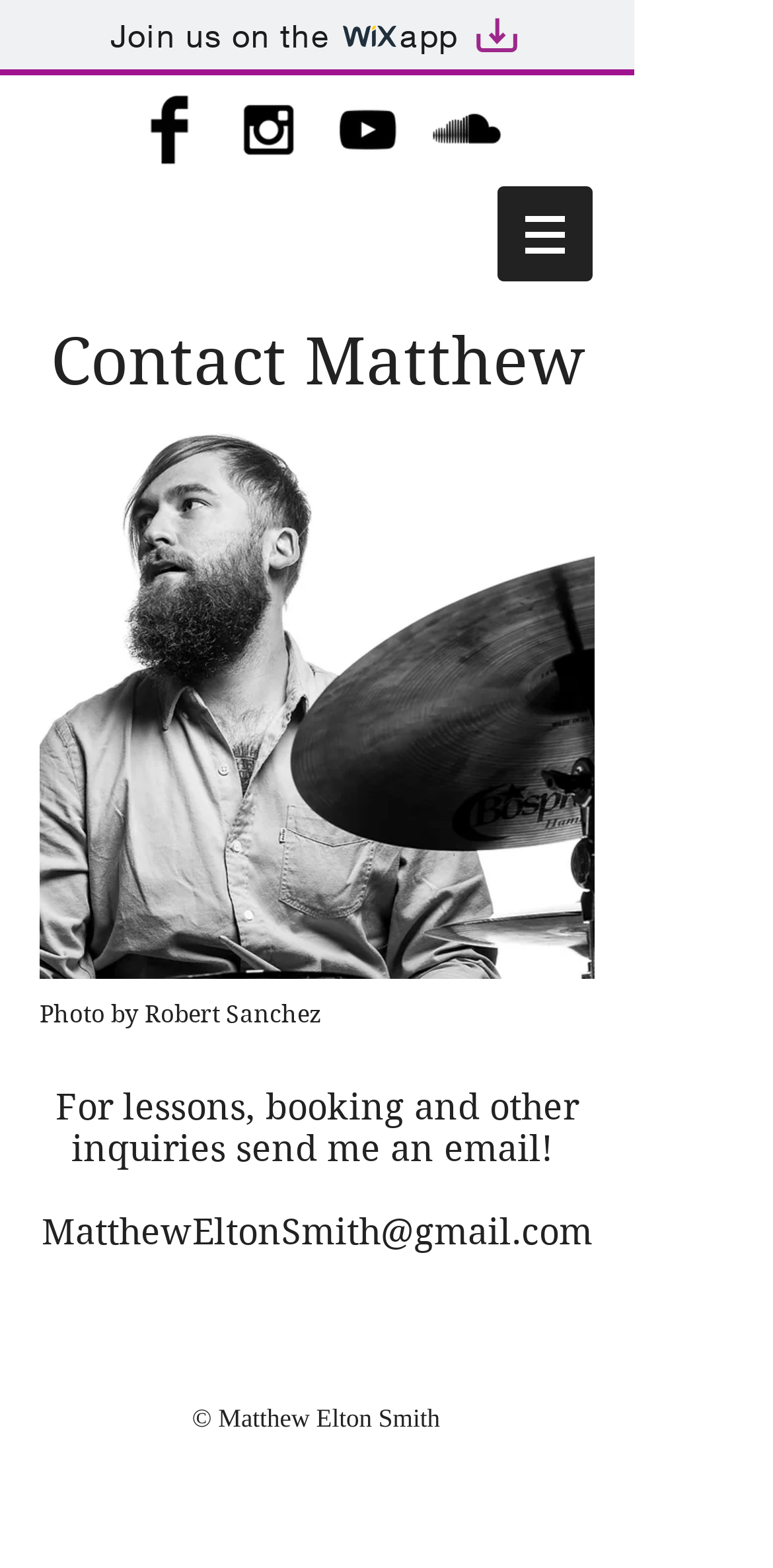Articulate a detailed summary of the webpage's content and design.

This webpage is a contact page for Matthew Elton Smith, an official website. At the top, there is a link to join the Wix app, accompanied by two images, one of the Wix logo and another of Artboard 1. 

To the right of the link, there is a navigation menu labeled "Site" with a button that has a popup menu. The button is accompanied by an image.

Below the navigation menu, there is a social bar with four links to social media platforms: Facebook, Instagram, YouTube, and SoundCloud. Each link is represented by a black icon.

The main content of the page is divided into two sections. The top section has a heading that reads "Contact Matthew" and a subheading that invites visitors to send an email for lessons, booking, and other inquiries. 

Below the subheading, there is a large image that takes up most of the width of the page. The image is captioned "Photo by Robert Sanchez".

The bottom section of the main content has a heading with the email address MatthewEltonSmith@gmail.com, which is also a clickable link. 

At the very bottom of the page, there is a copyright notice that reads "© Matthew Elton Smith".